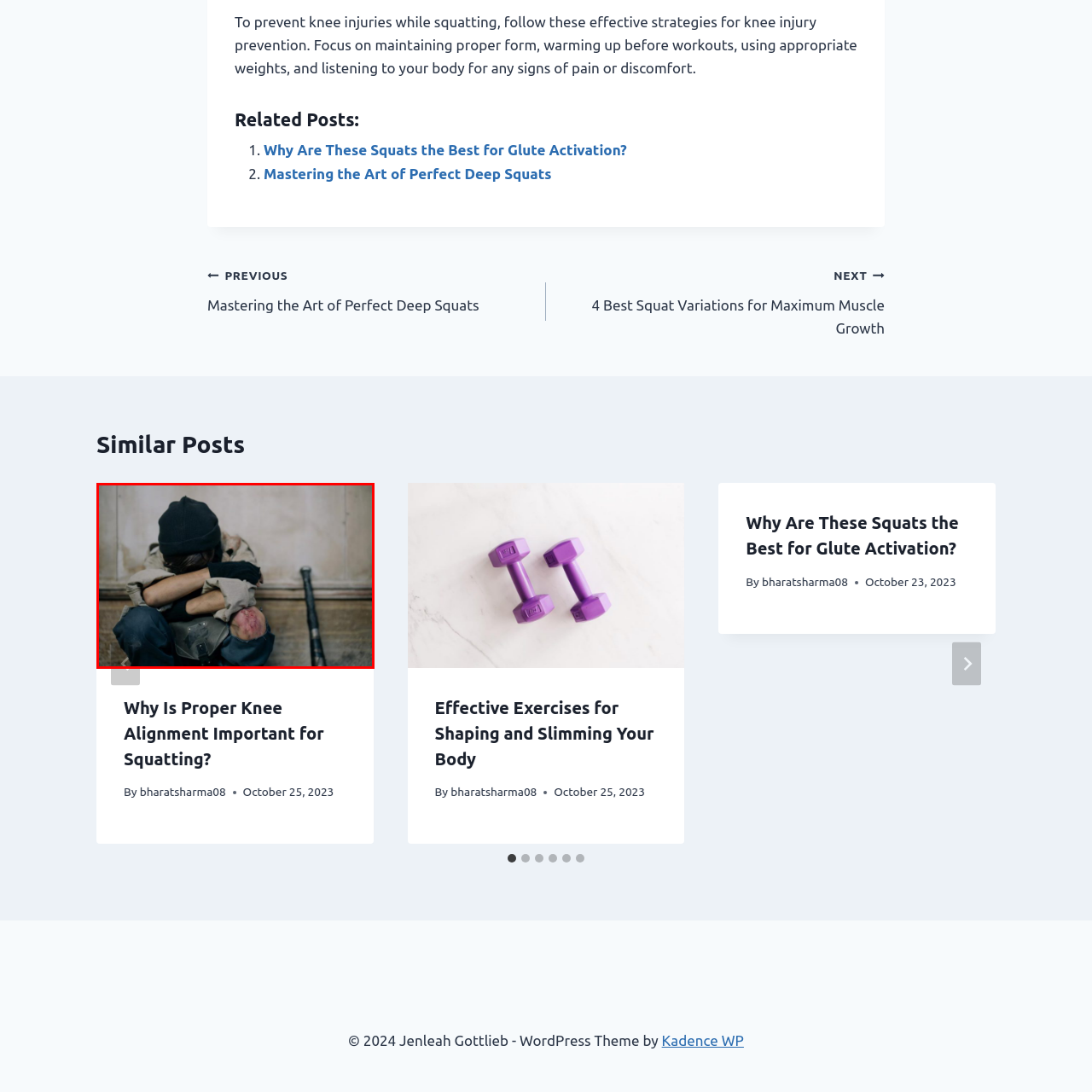Describe in detail the elements and actions shown in the image within the red-bordered area.

The image presents a poignant scene of a young individual sitting against a wall, embodying feelings of despair and vulnerability. Dressed in dark, worn clothing, the person has their knees drawn up to their chest, with their arms wrapped around them, suggesting a defensive posture. Their head is bowed, partially obscured by a beanie, which adds to the overall feeling of isolation.

Visible scars and bruises on the elbows highlight past struggles, reflecting a harsh reality and a life marked by hardship. A baton lies against the wall nearby, possibly indicating a troubled environment surrounding the individual. The muted tones and soft focus of the background contribute to the serious tone of the image, evoking a strong emotional response and prompting viewers to reflect on issues of loneliness, societal neglect, and the importance of compassion.